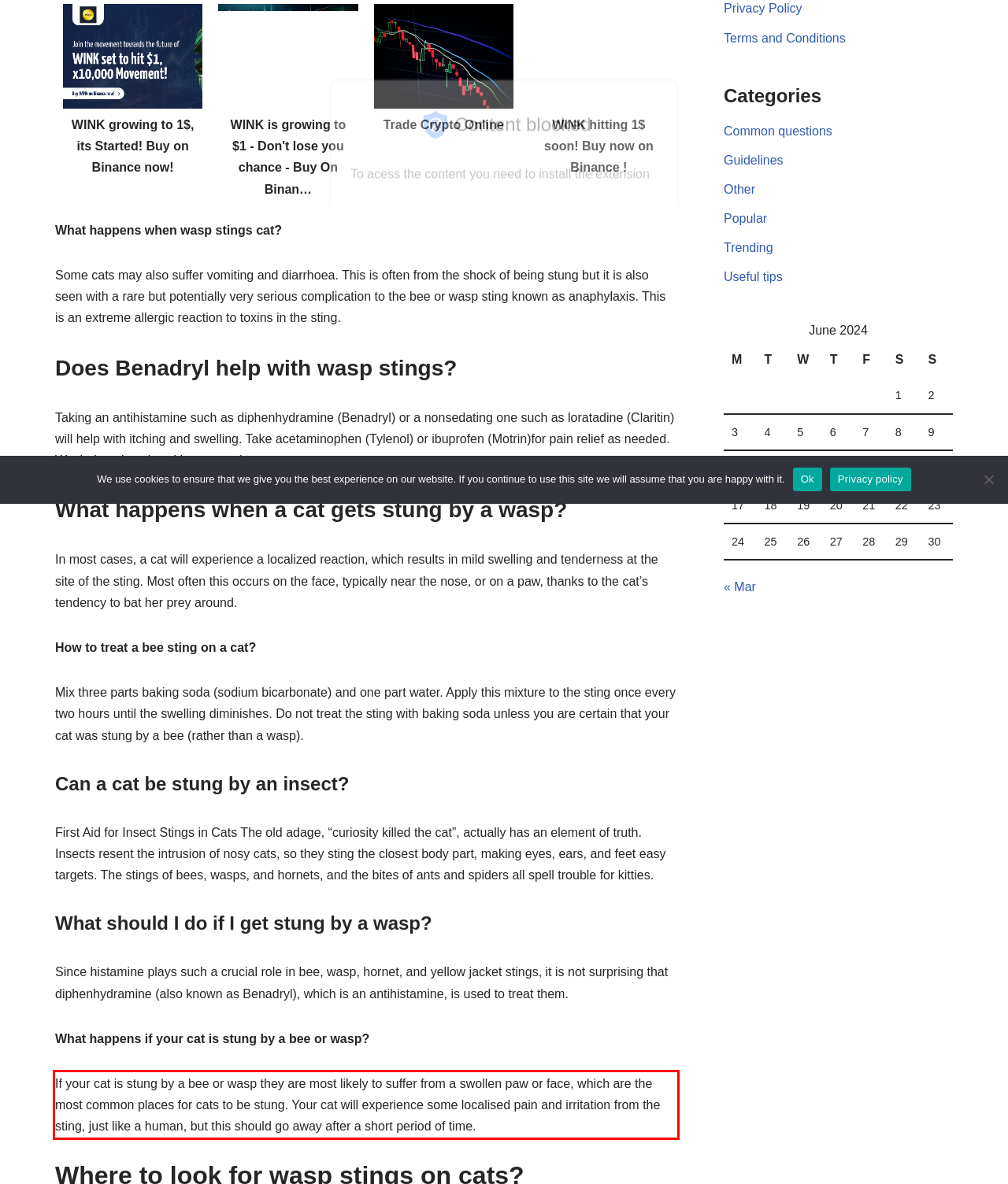Please take the screenshot of the webpage, find the red bounding box, and generate the text content that is within this red bounding box.

If your cat is stung by a bee or wasp they are most likely to suffer from a swollen paw or face, which are the most common places for cats to be stung. Your cat will experience some localised pain and irritation from the sting, just like a human, but this should go away after a short period of time.